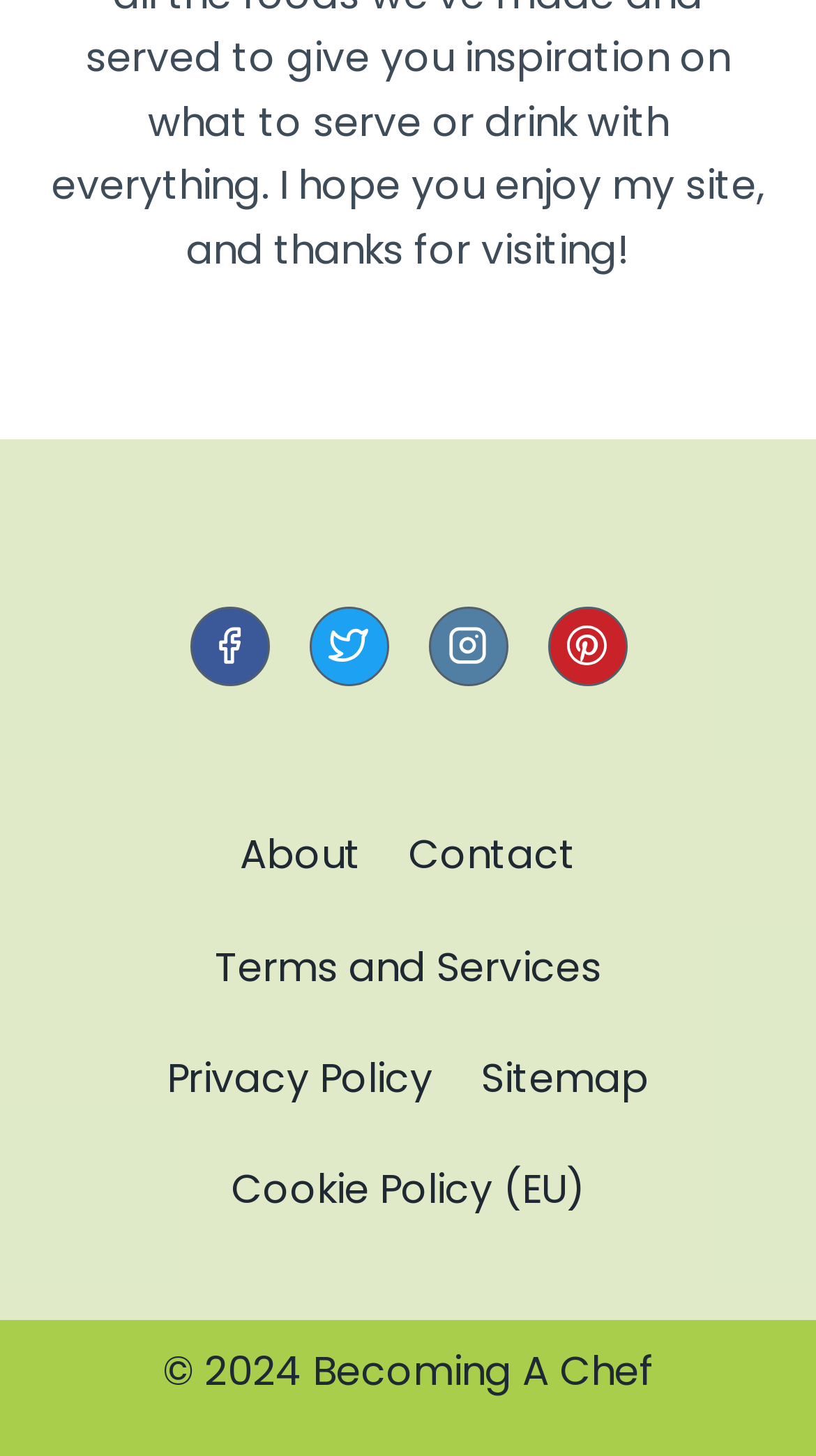Pinpoint the bounding box coordinates of the clickable element needed to complete the instruction: "open Instagram". The coordinates should be provided as four float numbers between 0 and 1: [left, top, right, bottom].

[0.549, 0.43, 0.597, 0.458]